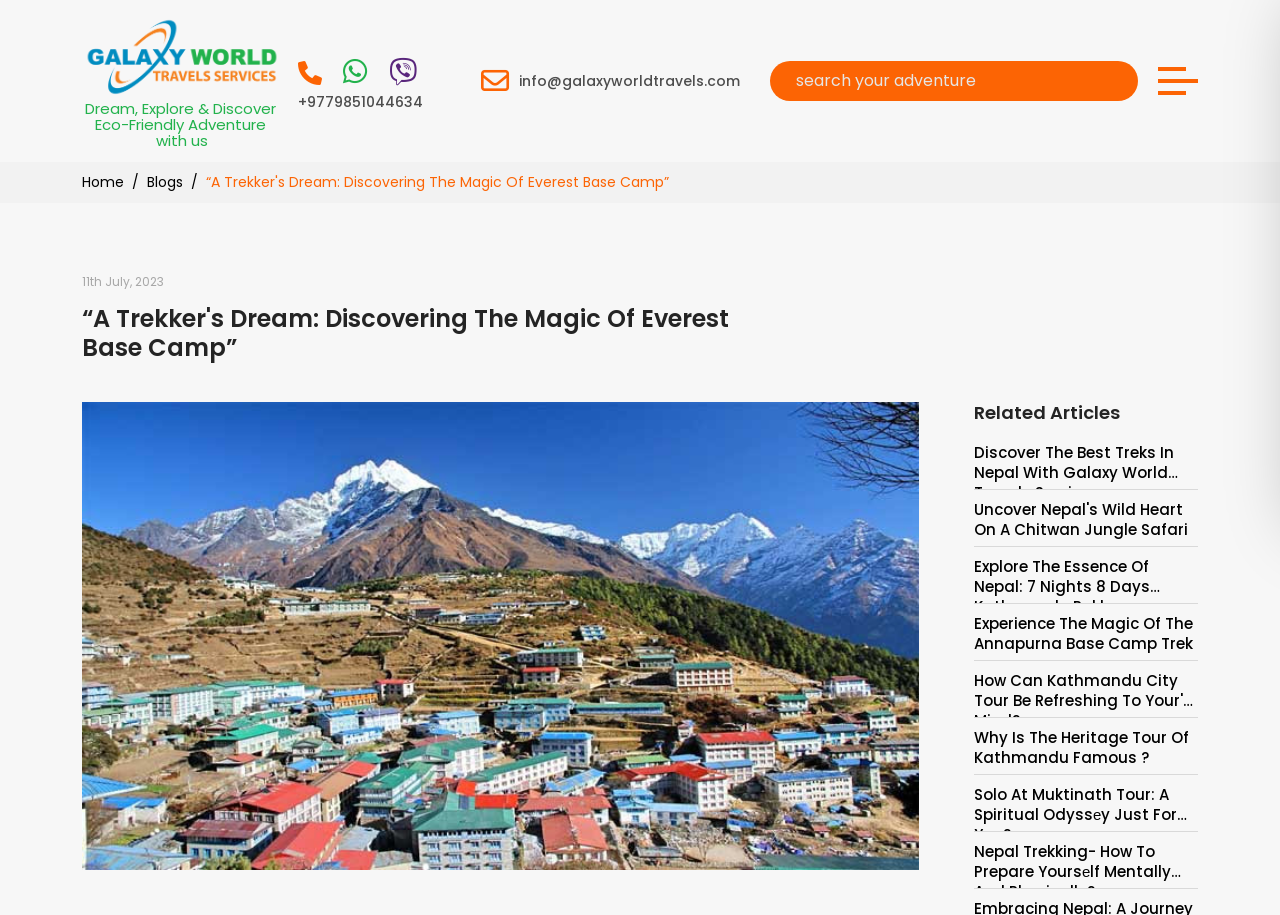What is the email address of Galaxy World Travel Services?
Provide a thorough and detailed answer to the question.

I found the email address by looking at the link element with the bounding box coordinates [0.405, 0.078, 0.578, 0.099], which contains the email address info@galaxyworldtravels.com.